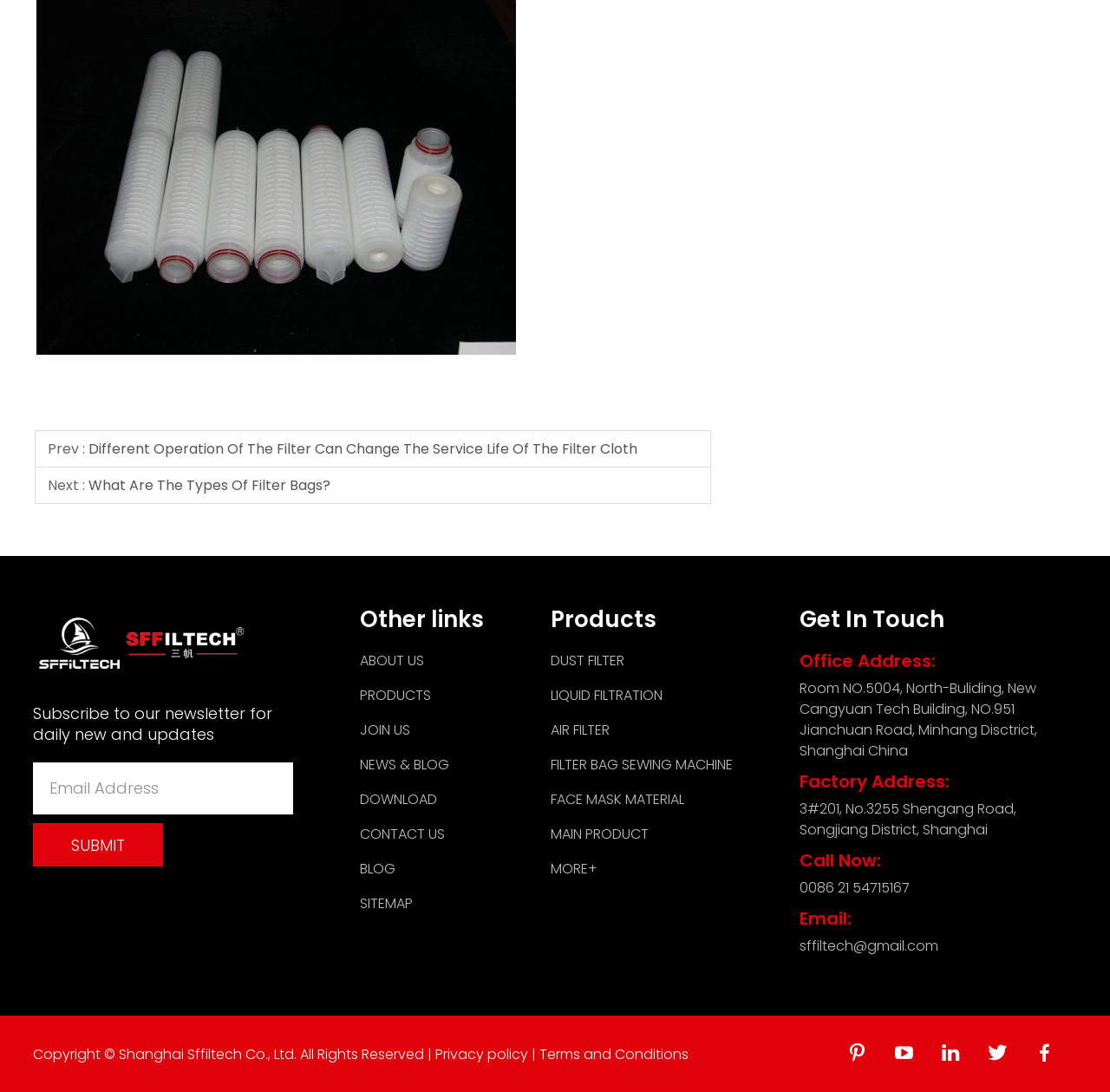Show the bounding box coordinates of the region that should be clicked to follow the instruction: "Read about different operation of the filter."

[0.08, 0.402, 0.574, 0.42]